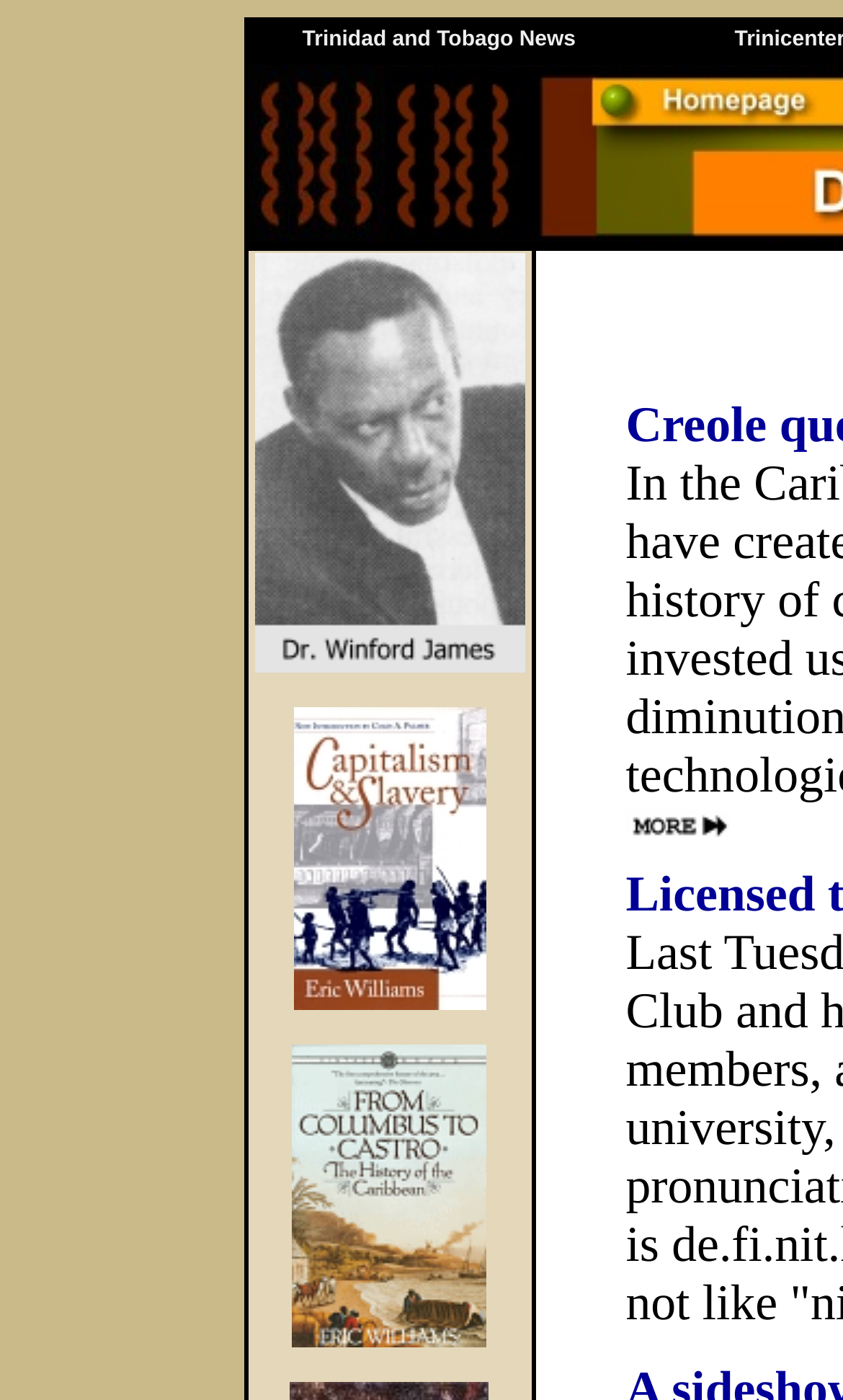Is there a link to more information about the books?
Craft a detailed and extensive response to the question.

The presence of the 'More' link with its bounding box coordinates [0.742, 0.58, 0.868, 0.603] implies that there is a link to more information about the books.